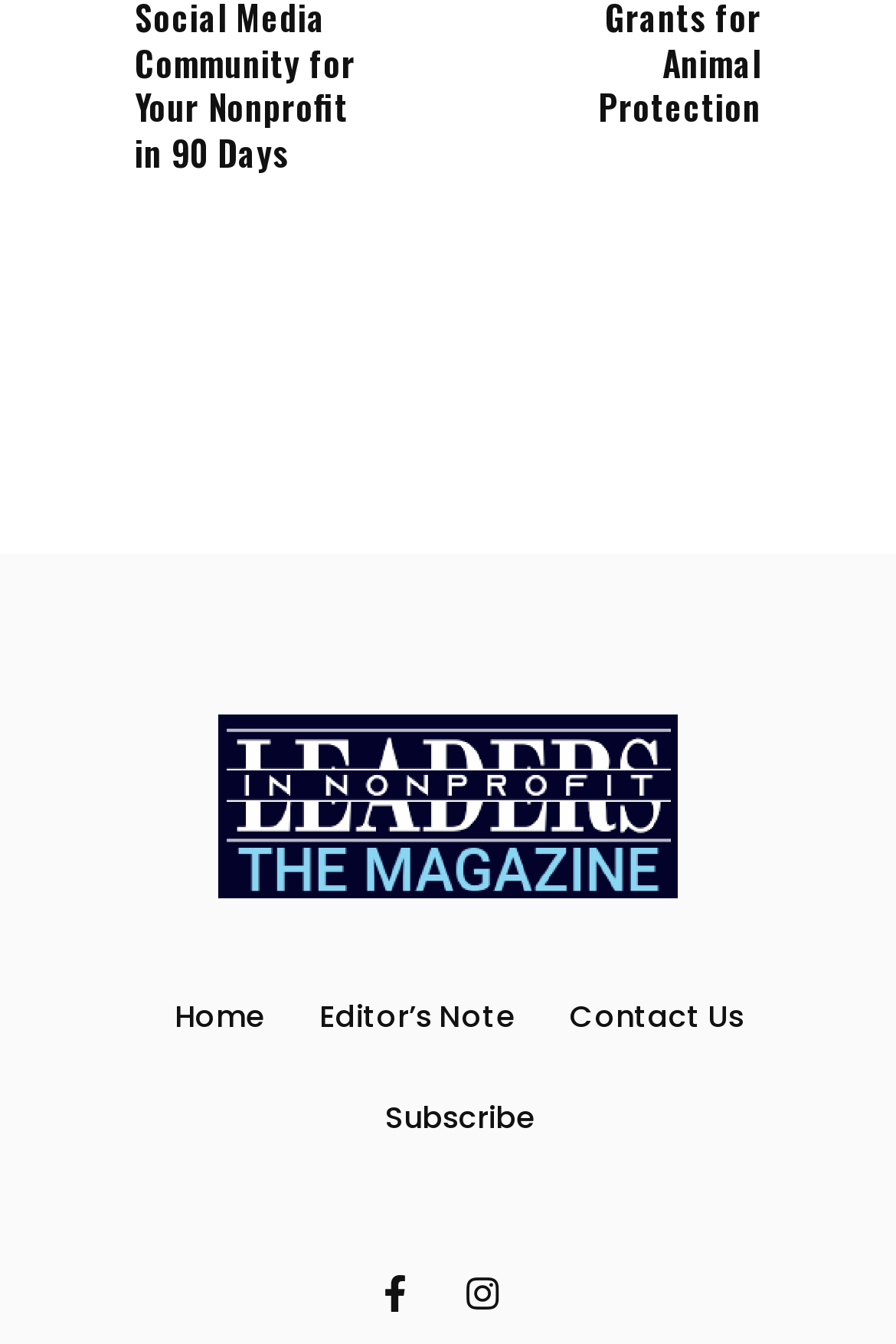What is the position of the 'Subscribe' link?
Provide an in-depth and detailed answer to the question.

I compared the y1 and y2 coordinates of the 'Subscribe' link with other elements and found that it is located at the bottom of the page. Its x1 and x2 coordinates are also in the middle range, indicating that it is positioned in the middle bottom of the page.